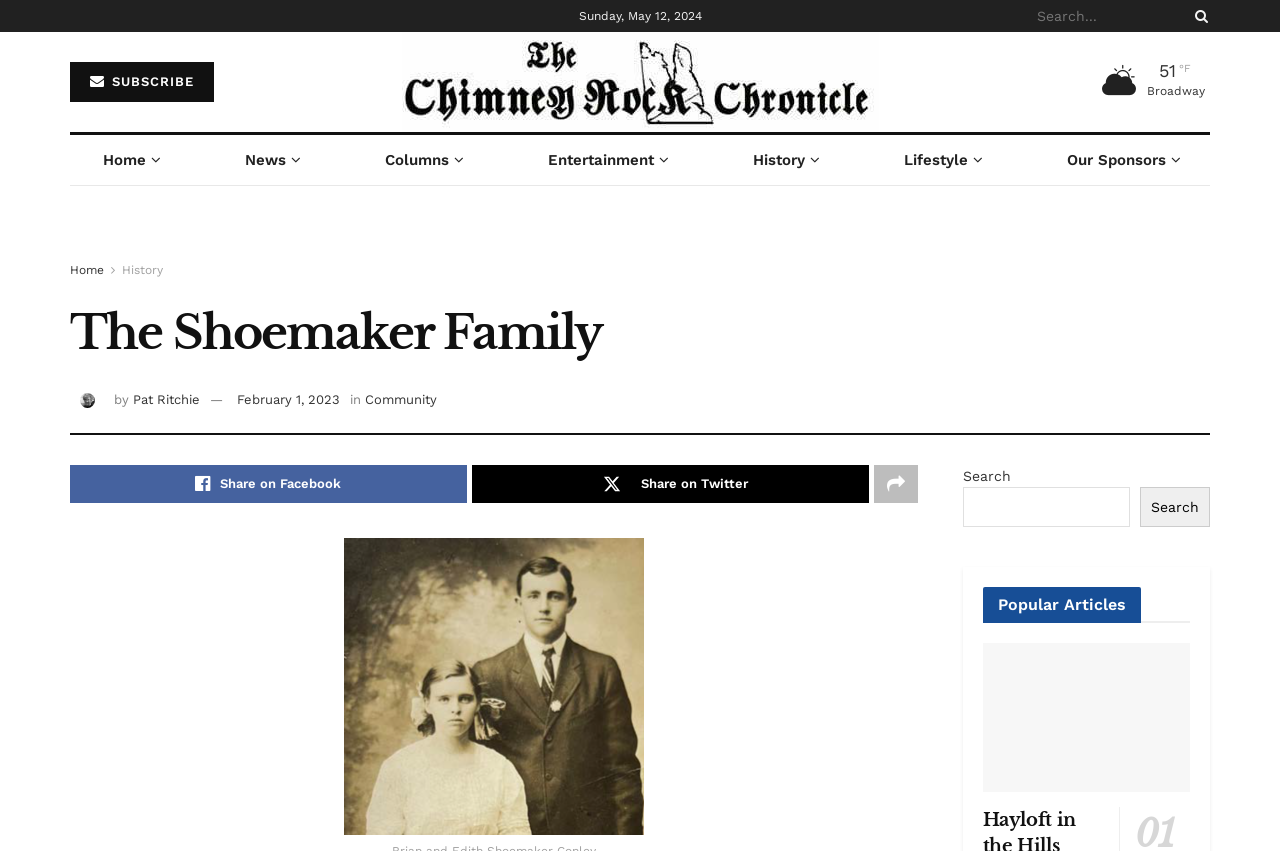Please pinpoint the bounding box coordinates for the region I should click to adhere to this instruction: "Search for something".

[0.81, 0.0, 0.945, 0.038]